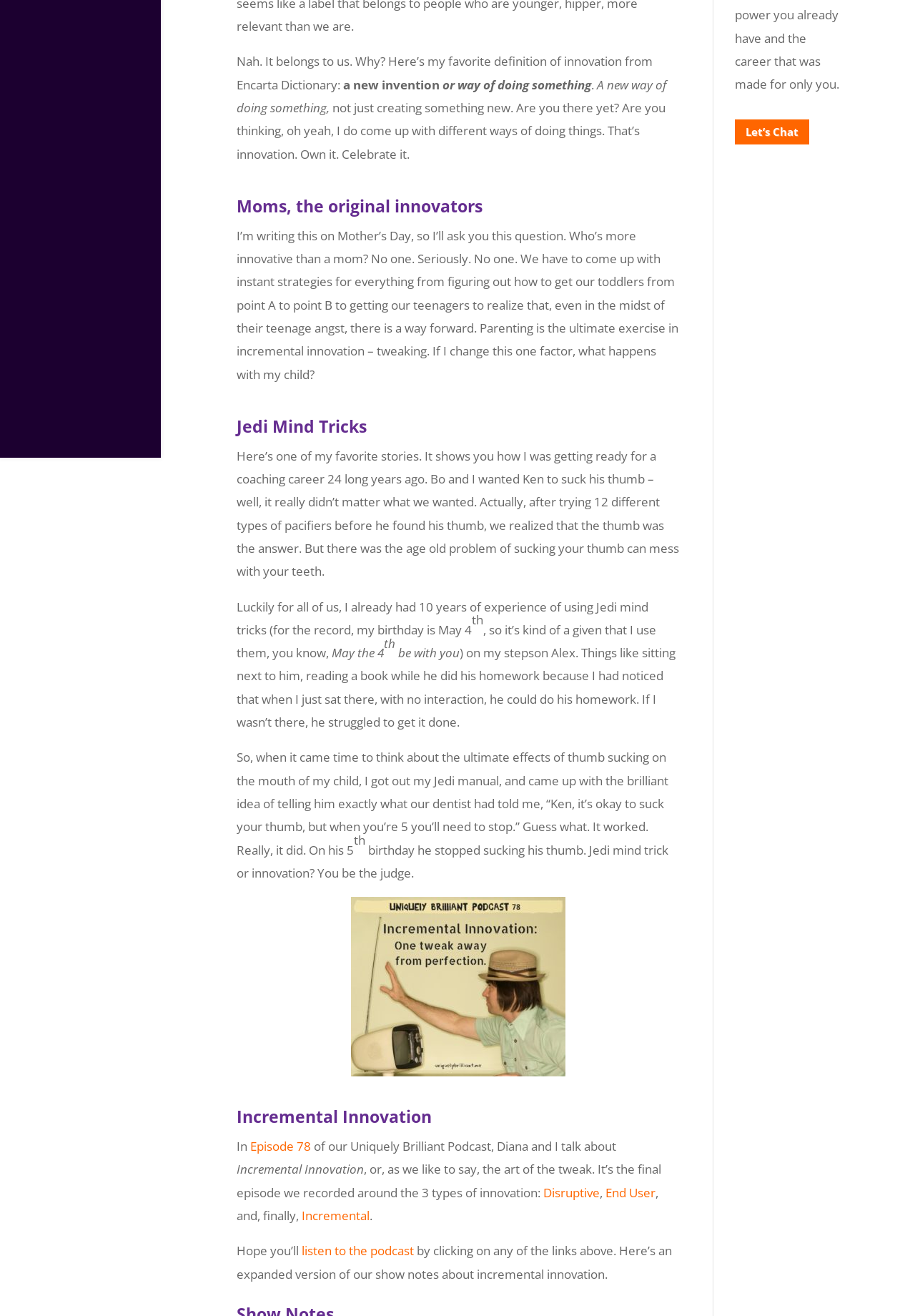Determine the bounding box coordinates for the UI element matching this description: "Disruptive".

[0.593, 0.9, 0.655, 0.912]